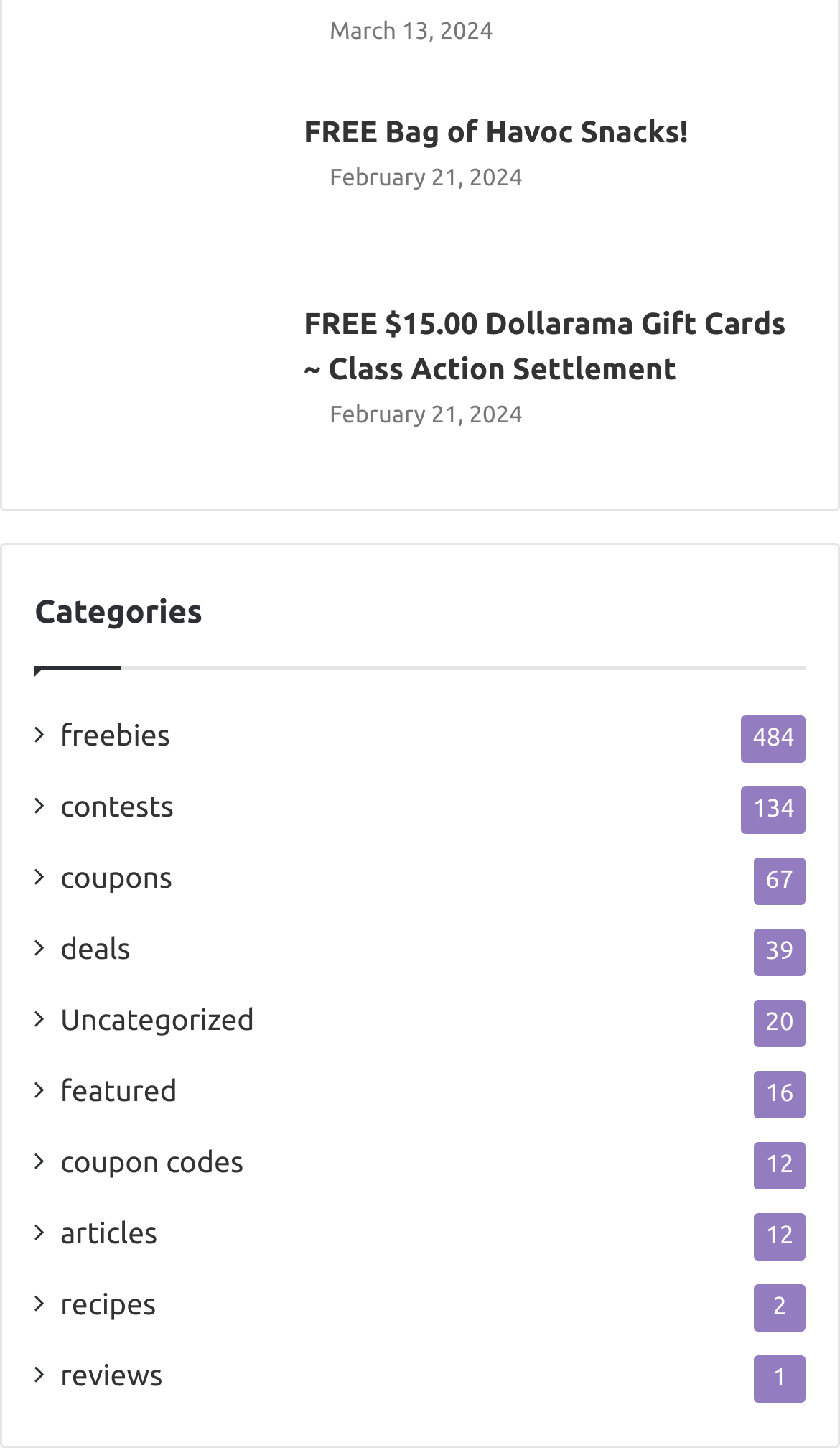Kindly determine the bounding box coordinates for the clickable area to achieve the given instruction: "Browse the 'freebies' category".

[0.072, 0.491, 0.203, 0.522]